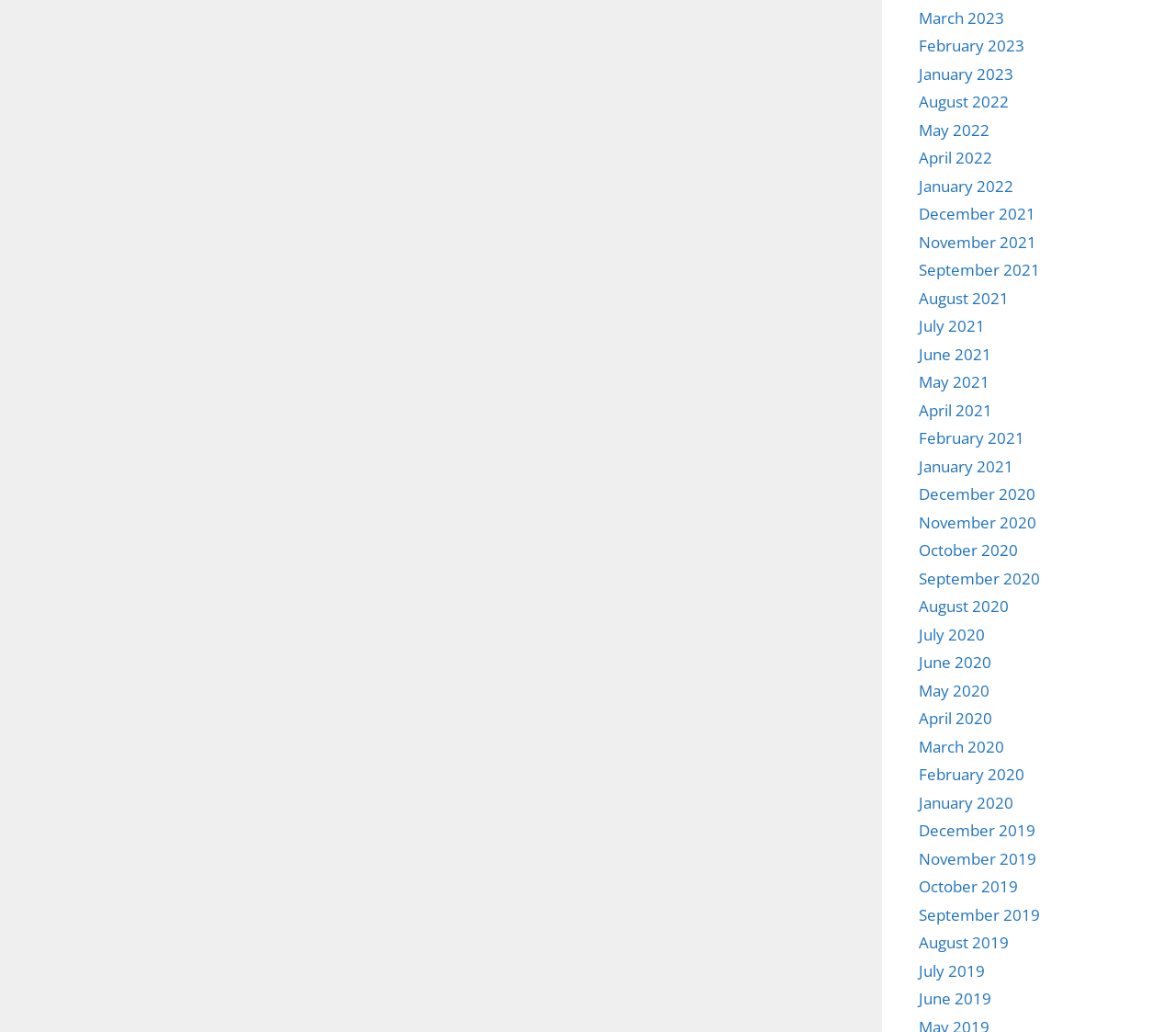Predict the bounding box of the UI element based on this description: "January 2020".

[0.781, 0.767, 0.862, 0.788]